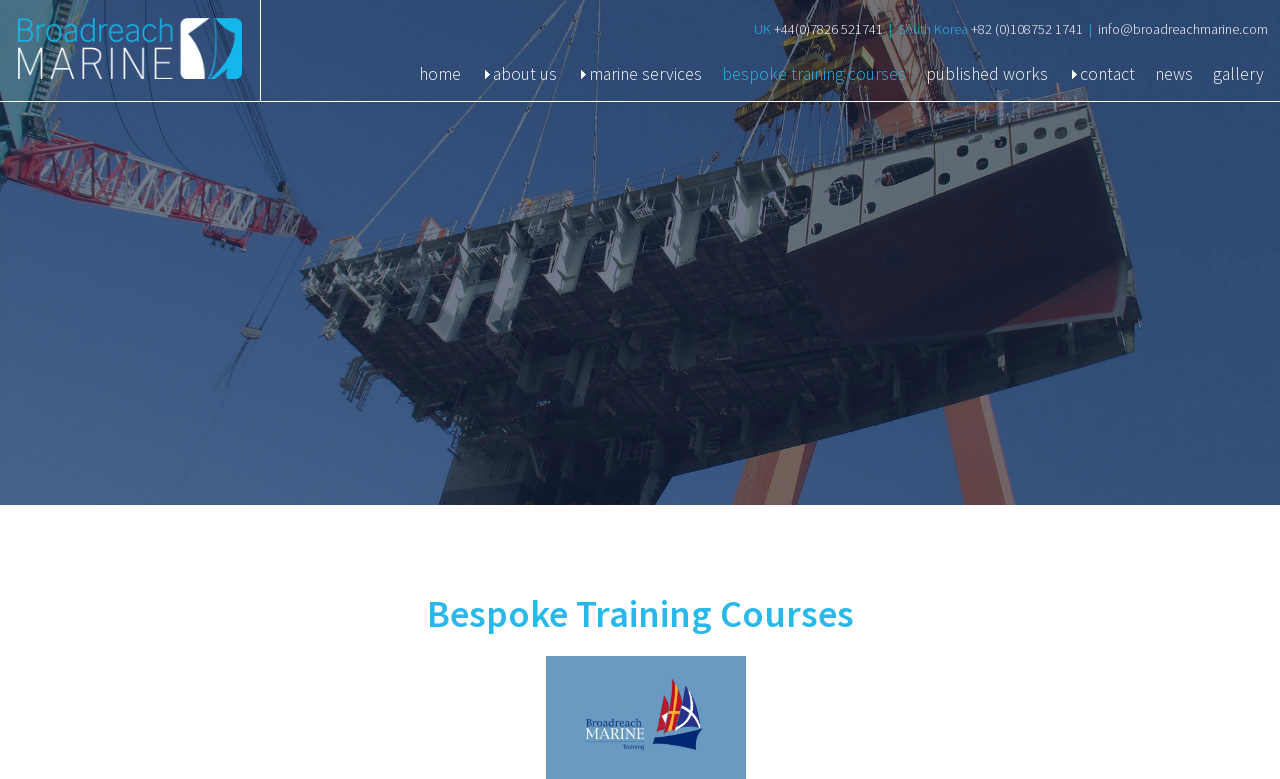Determine the bounding box coordinates for the region that must be clicked to execute the following instruction: "visit Broadreach Marine website".

[0.014, 0.081, 0.189, 0.107]